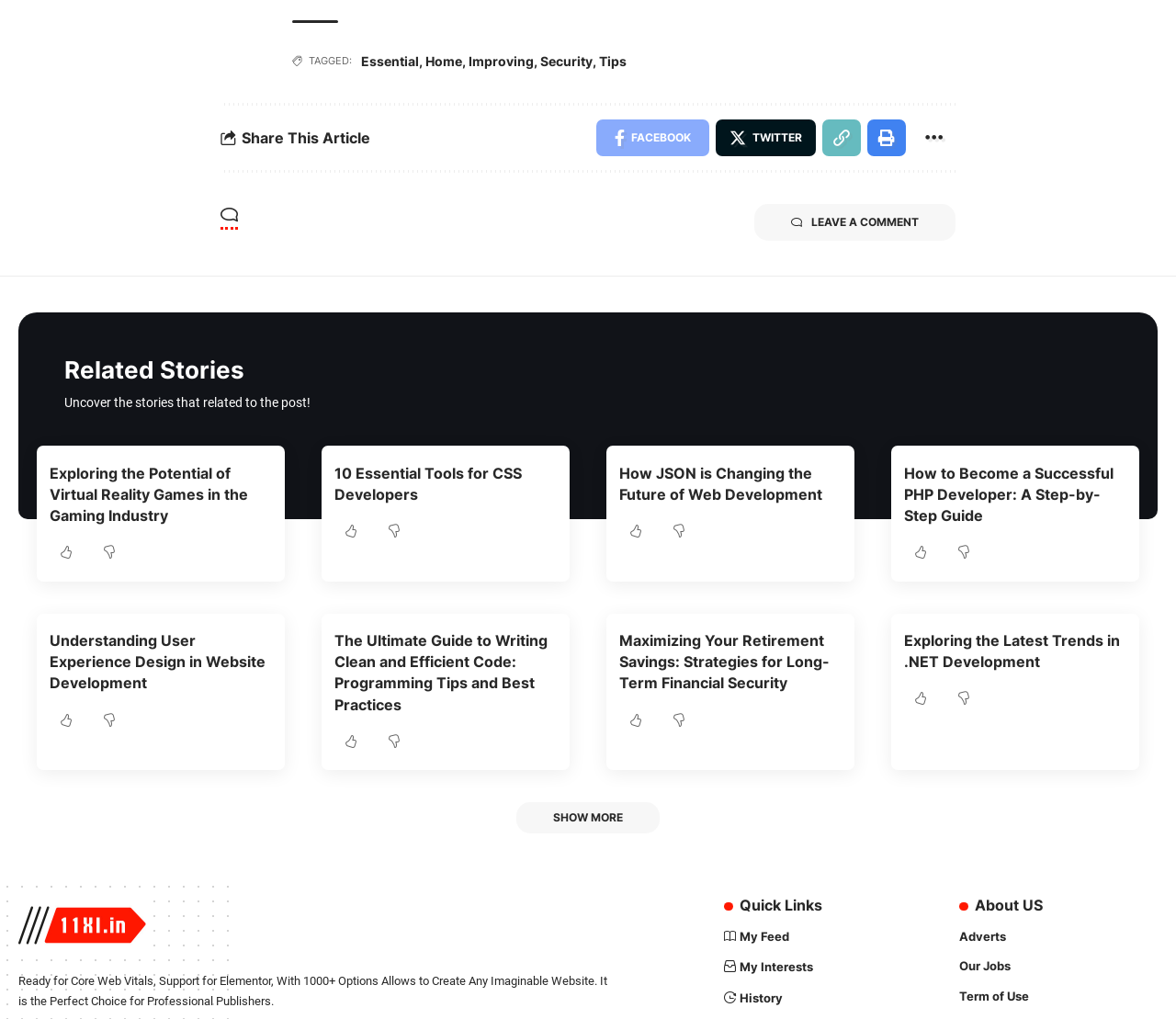Please identify the bounding box coordinates of the element on the webpage that should be clicked to follow this instruction: "Share on Facebook". The bounding box coordinates should be given as four float numbers between 0 and 1, formatted as [left, top, right, bottom].

[0.507, 0.118, 0.603, 0.154]